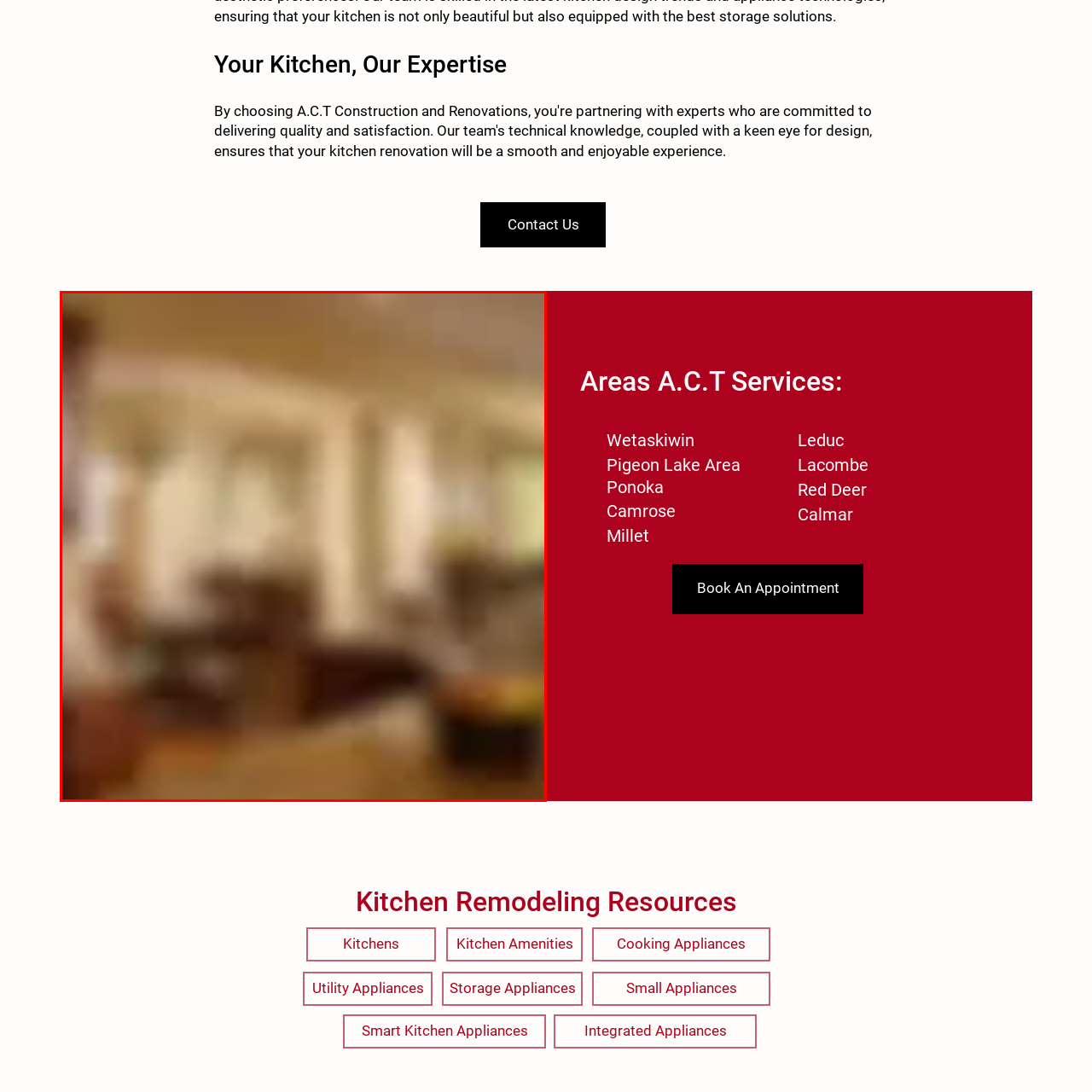Elaborate on all the details and elements present in the red-outlined area of the image.

The image showcases a beautifully designed kitchen that reflects the theme of "Your Kitchen, Our Expertise." The warm tones and spacious layout emphasize a welcoming atmosphere, ideal for both cooking and gathering with family. Various kitchen features are visible, including elegant cabinetry and countertops, which likely highlight the craftsmanship and attention to detail offered by the services highlighted on the website. This image effectively illustrates the potential transformation clients can expect when considering kitchen remodeling options.